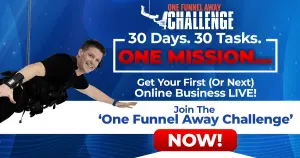Answer this question in one word or a short phrase: What is the main goal of the challenge?

To start or elevate online business